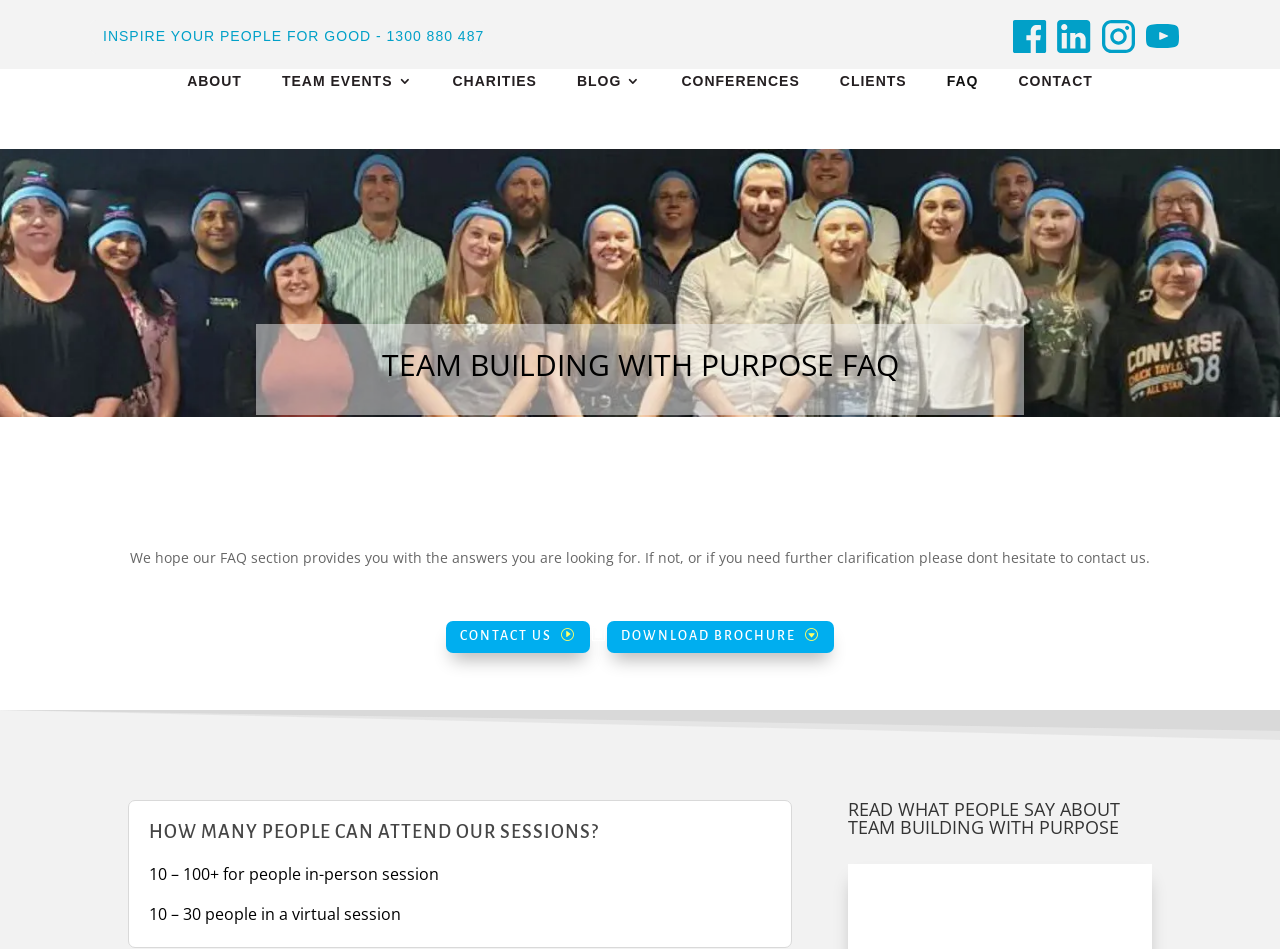Determine the bounding box for the described HTML element: "DOWNLOAD BROCHUREG". Ensure the coordinates are four float numbers between 0 and 1 in the format [left, top, right, bottom].

[0.474, 0.654, 0.652, 0.688]